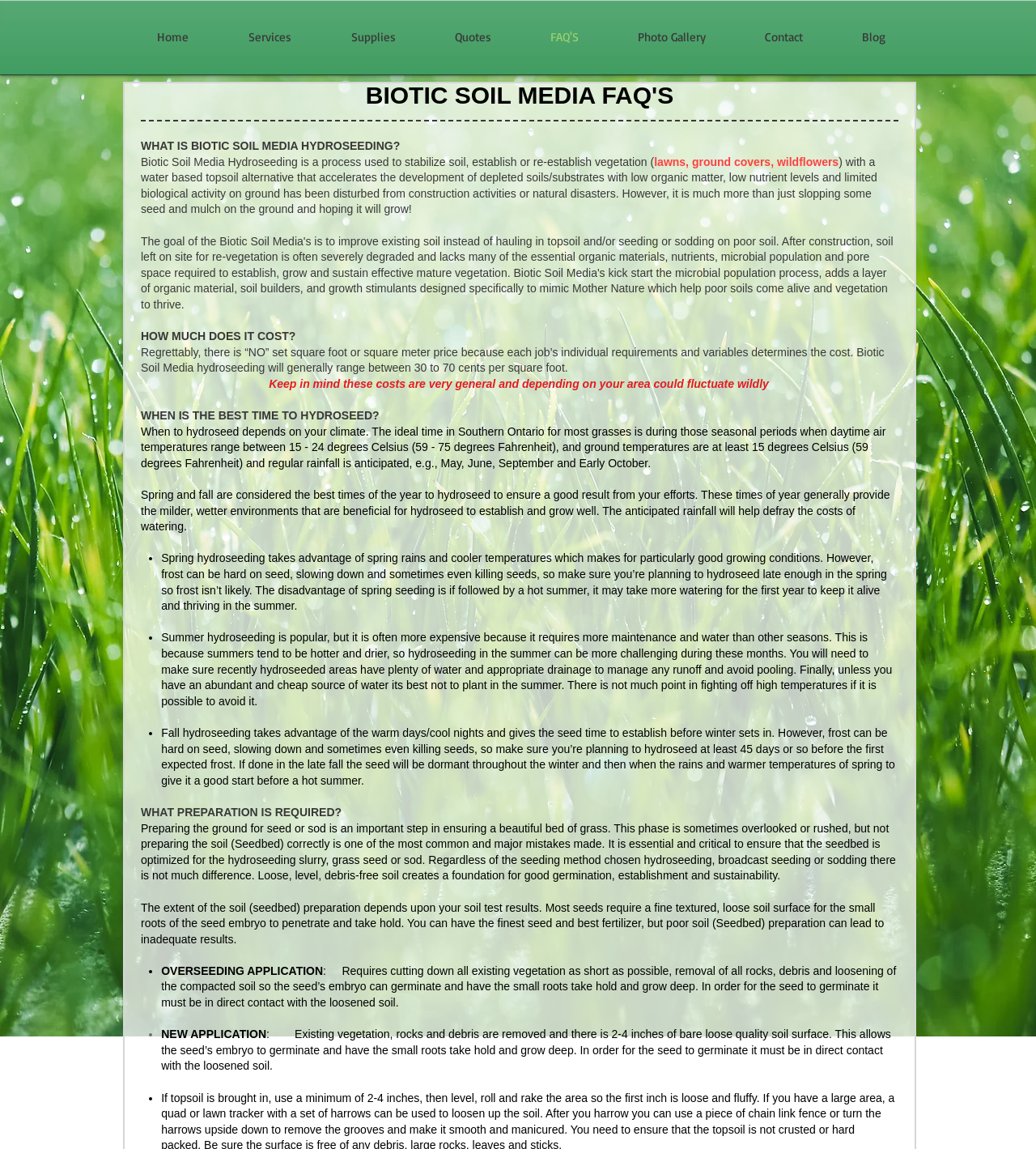What is Biotic Soil Media Hydroseeding?
Using the image as a reference, deliver a detailed and thorough answer to the question.

Based on the webpage, Biotic Soil Media Hydroseeding is a process used to stabilize soil, establish or re-establish vegetation, such as lawns, ground covers, wildflowers, with a water-based topsoil alternative that accelerates the development of depleted soils/substrates with low organic matter, low nutrient levels, and limited biological activity on ground that has been disturbed from construction activities or natural disasters.